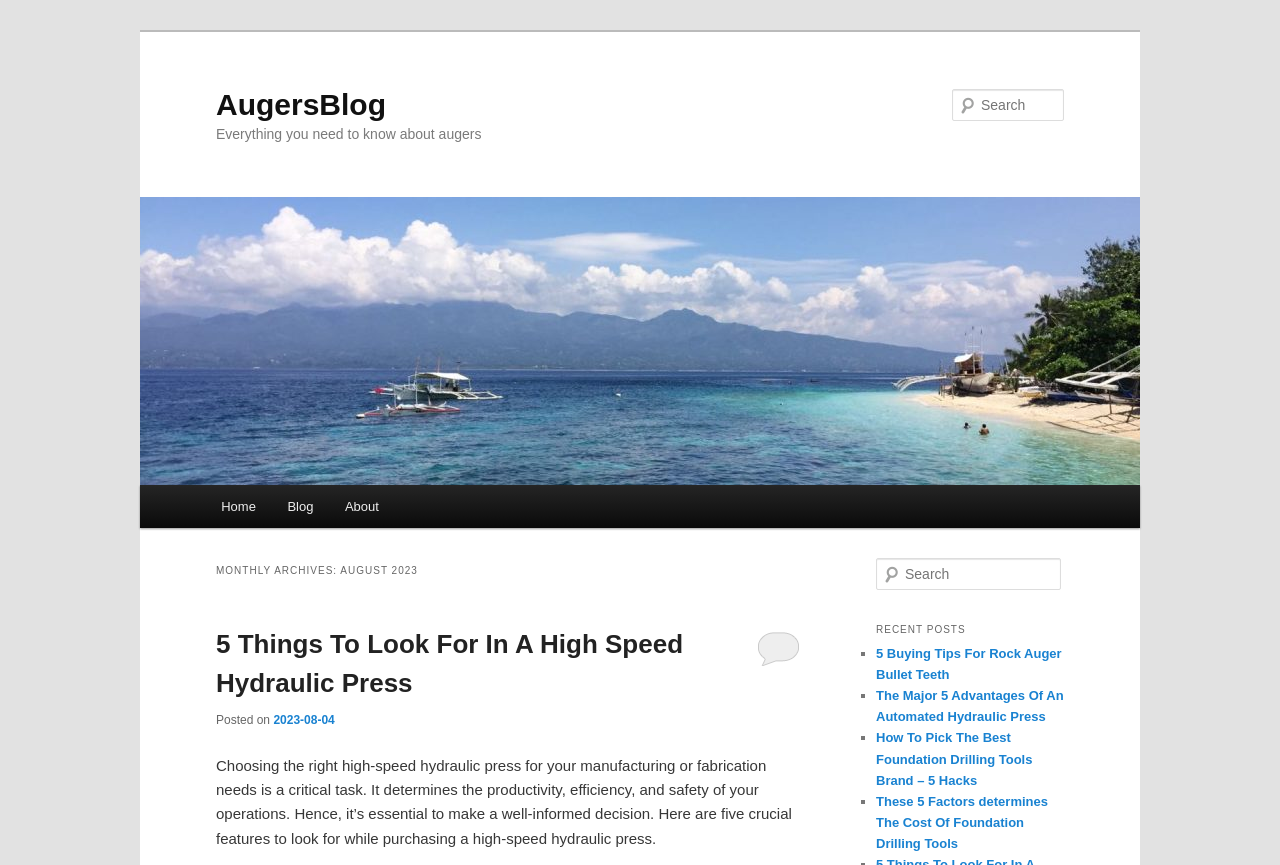Predict the bounding box of the UI element based on this description: "Building access".

None